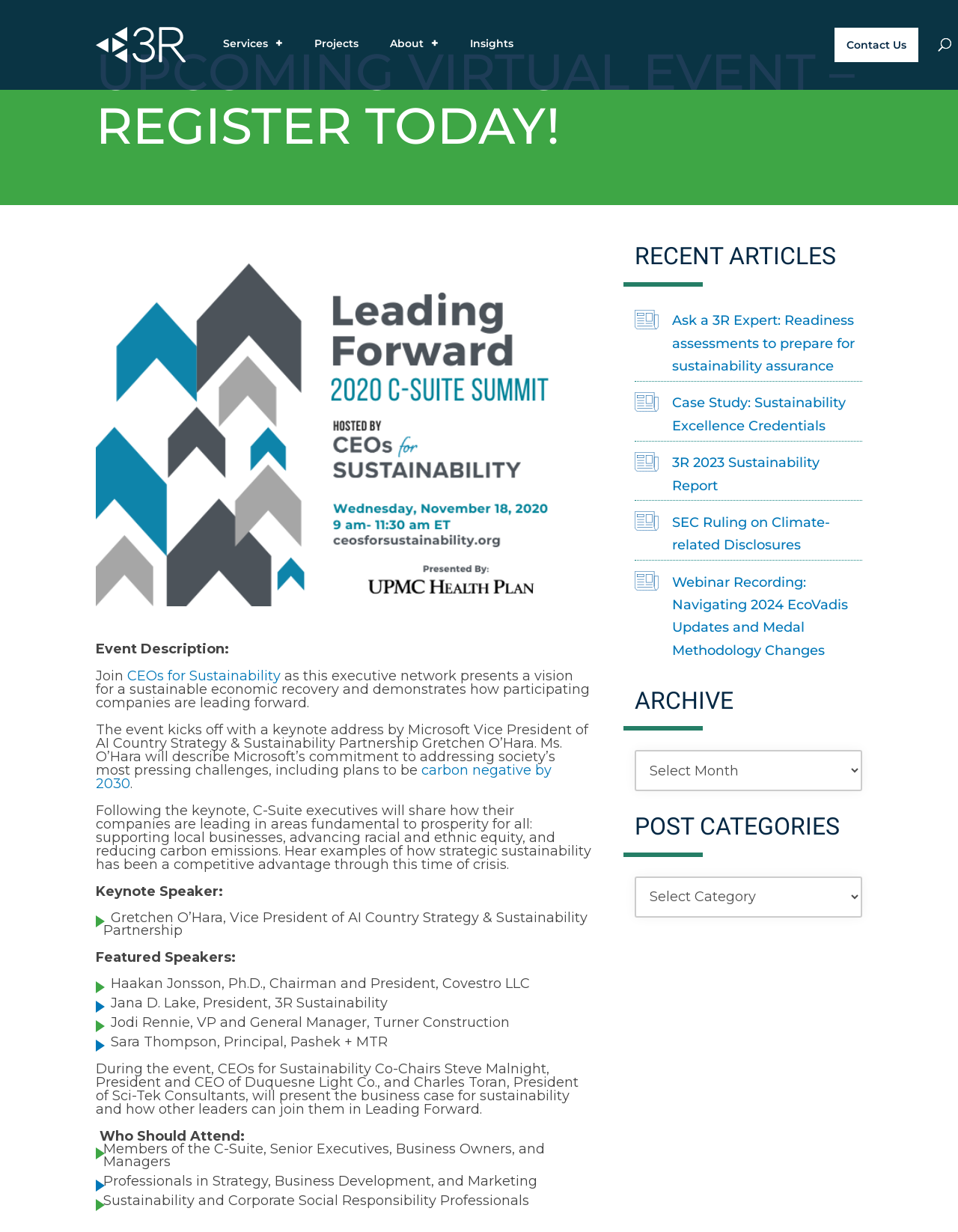Please specify the bounding box coordinates of the clickable region necessary for completing the following instruction: "Click the 'CEOs for Sustainability' link". The coordinates must consist of four float numbers between 0 and 1, i.e., [left, top, right, bottom].

[0.133, 0.542, 0.293, 0.555]